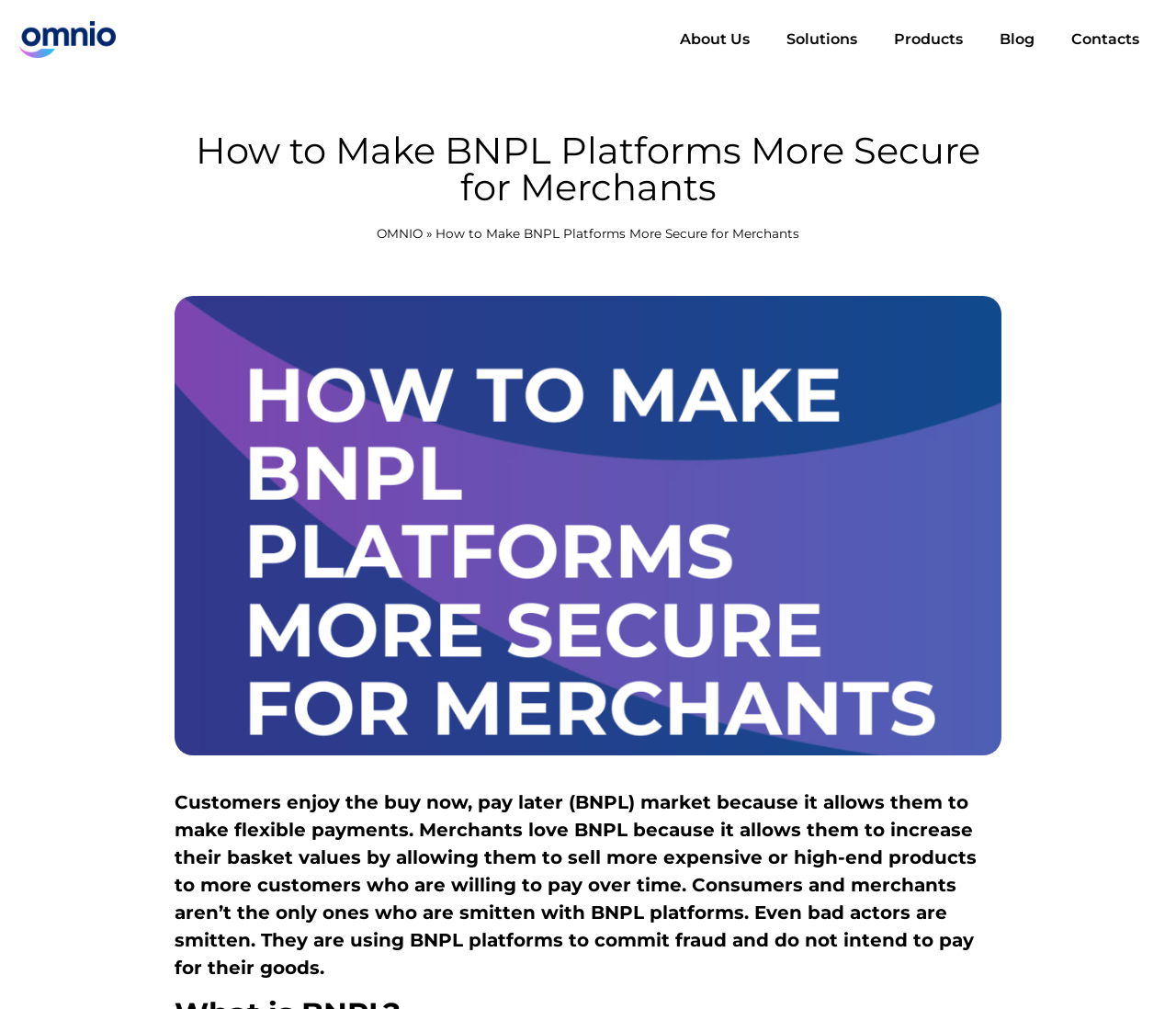Summarize the webpage with a detailed and informative caption.

The webpage is about making BNPL (Buy Now, Pay Later) platforms more secure for merchants. At the top left of the page, there is a link with no text. To the right of this link, there are five links in a row, labeled "About Us", "Solutions", "Products", "Blog", and "Contacts", respectively. 

Below these links, there is a heading that reads "How to Make BNPL Platforms More Secure for Merchants". Underneath this heading, there is a link to "OMNIO" followed by a right arrow symbol. 

The main content of the page is a paragraph of text that explains the benefits of BNPL platforms for both customers and merchants. It also mentions that fraudsters are taking advantage of these platforms to commit fraud. This paragraph is located near the bottom of the page, taking up most of the width.